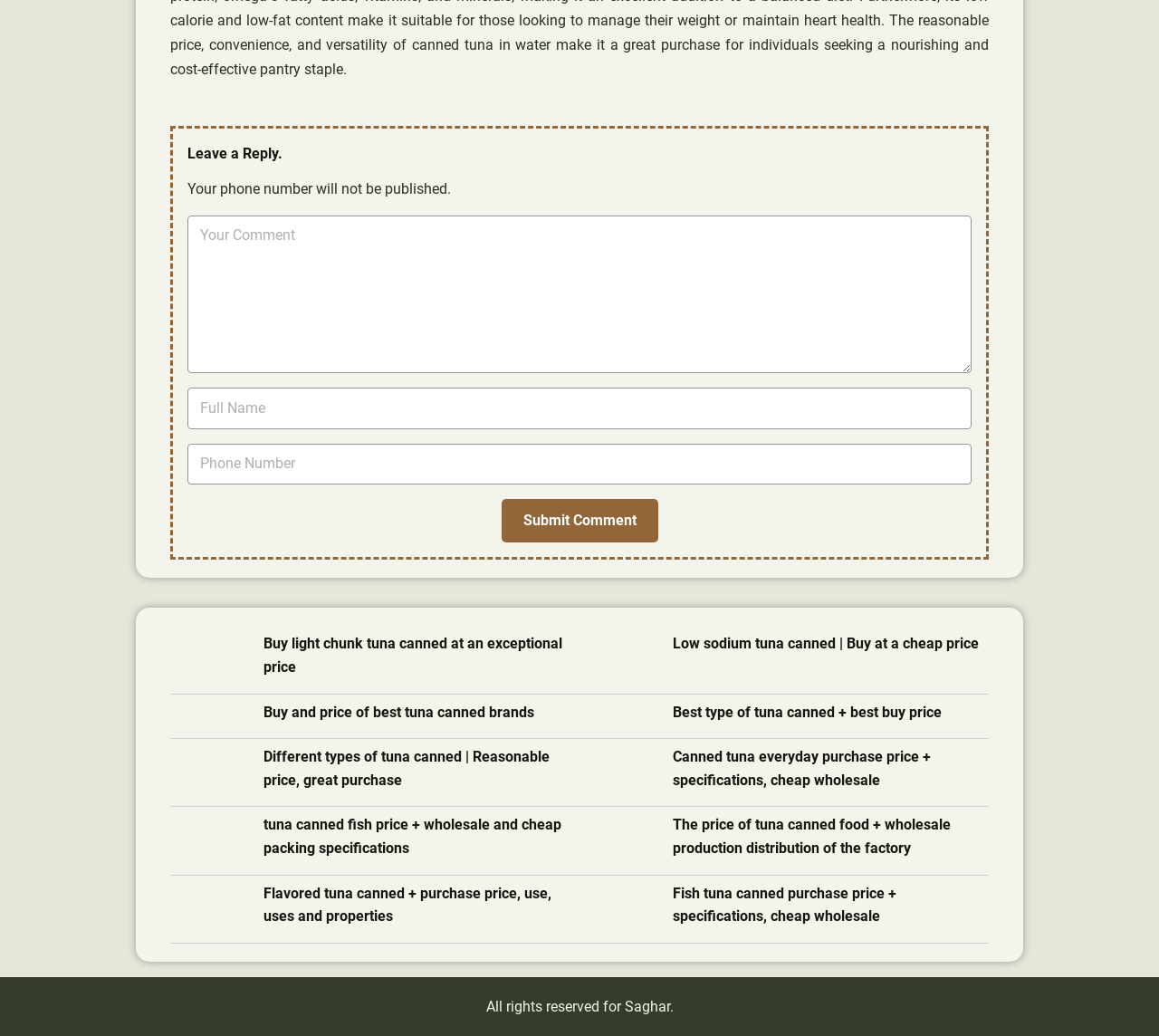Determine the bounding box coordinates of the clickable region to follow the instruction: "Buy light chunk tuna canned at an exceptional price".

[0.227, 0.611, 0.5, 0.656]